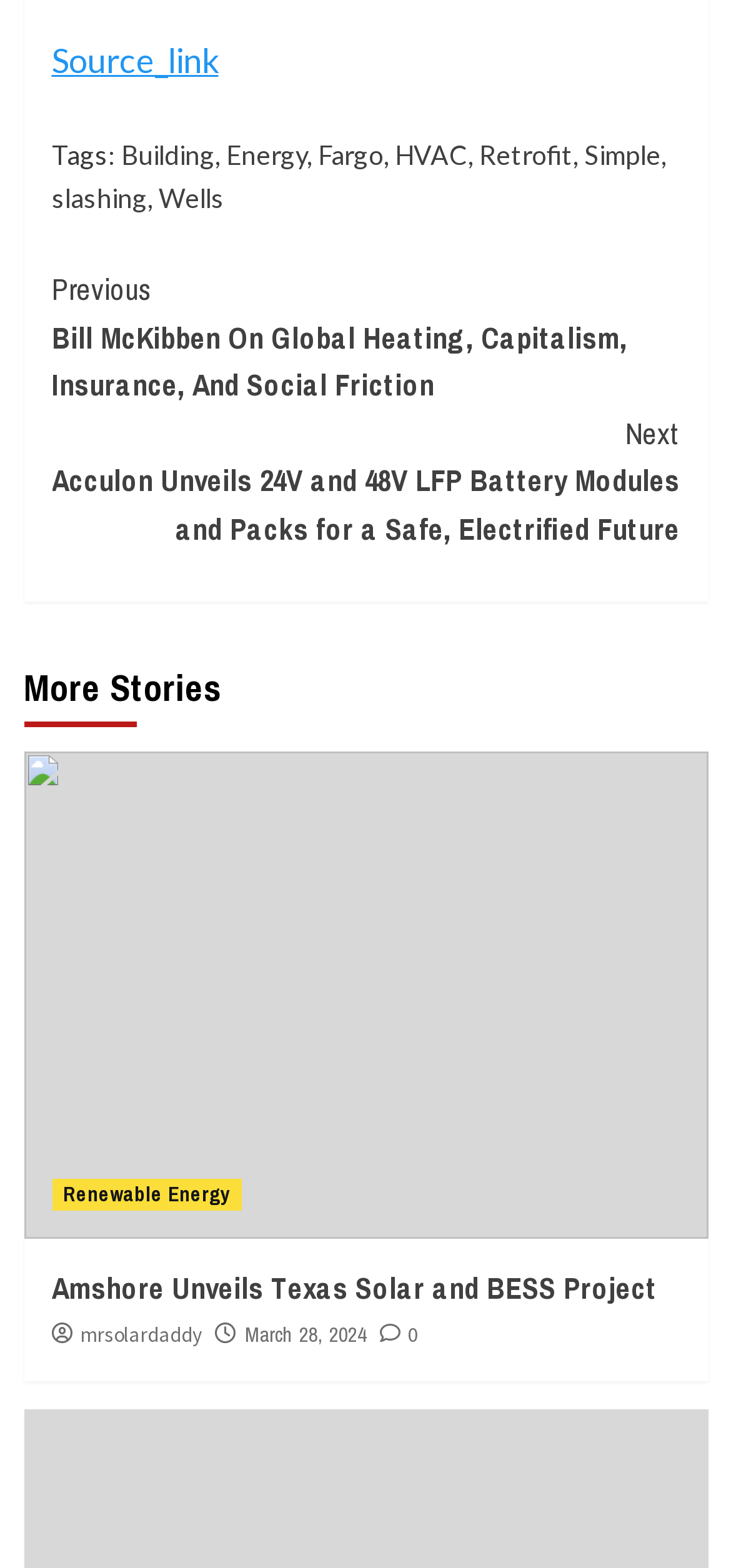What is the purpose of the 'Continue Reading' button?
Refer to the image and provide a detailed answer to the question.

The 'Continue Reading' button is a navigation element that allows users to read more of the story, suggesting that the initial content is a summary or introduction, and the full story is available by clicking the button.